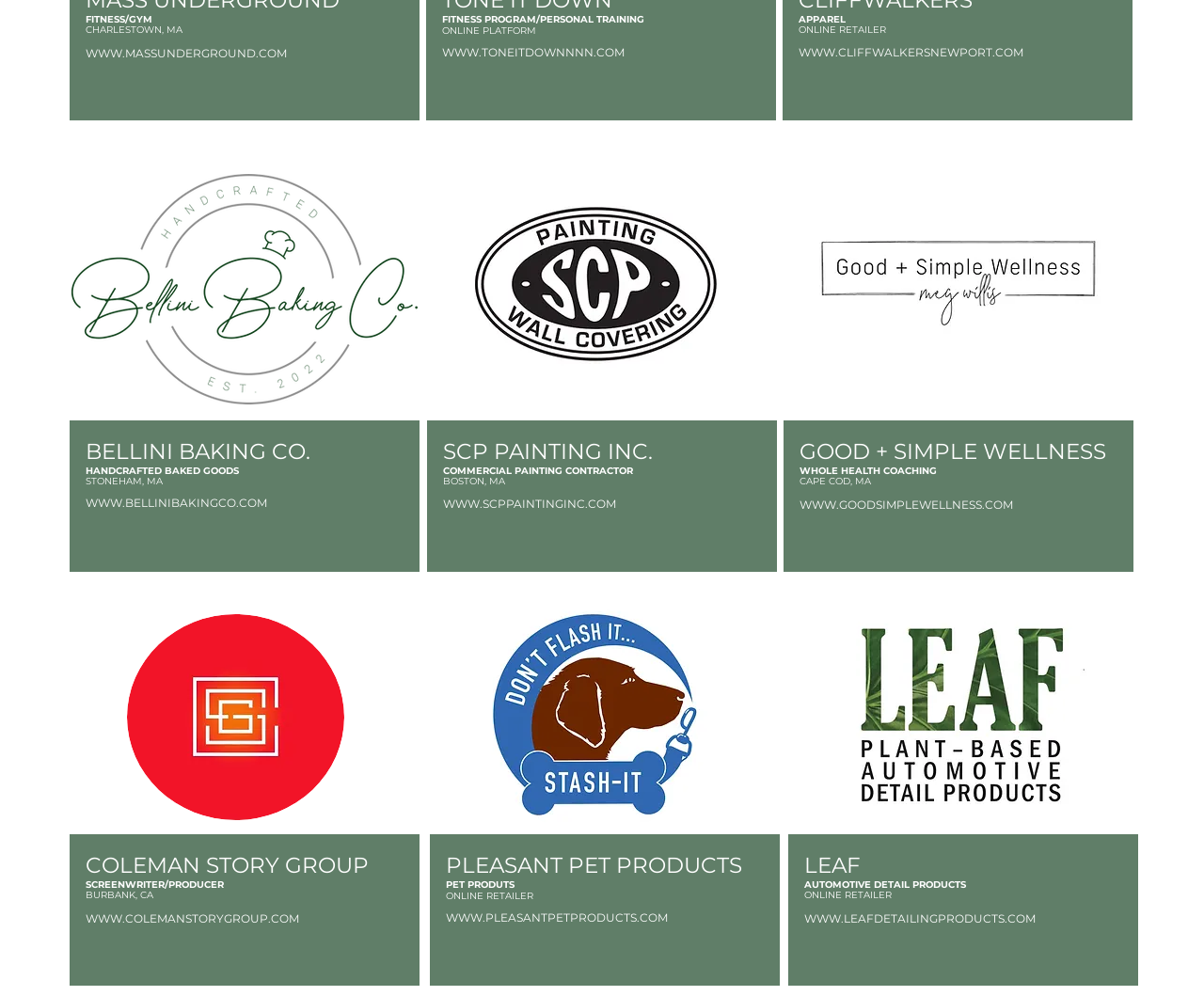Using the format (top-left x, top-left y, bottom-right x, bottom-right y), and given the element description, identify the bounding box coordinates within the screenshot: WWW.GOODSIMPLEWELLNESS.COM

[0.664, 0.502, 0.841, 0.515]